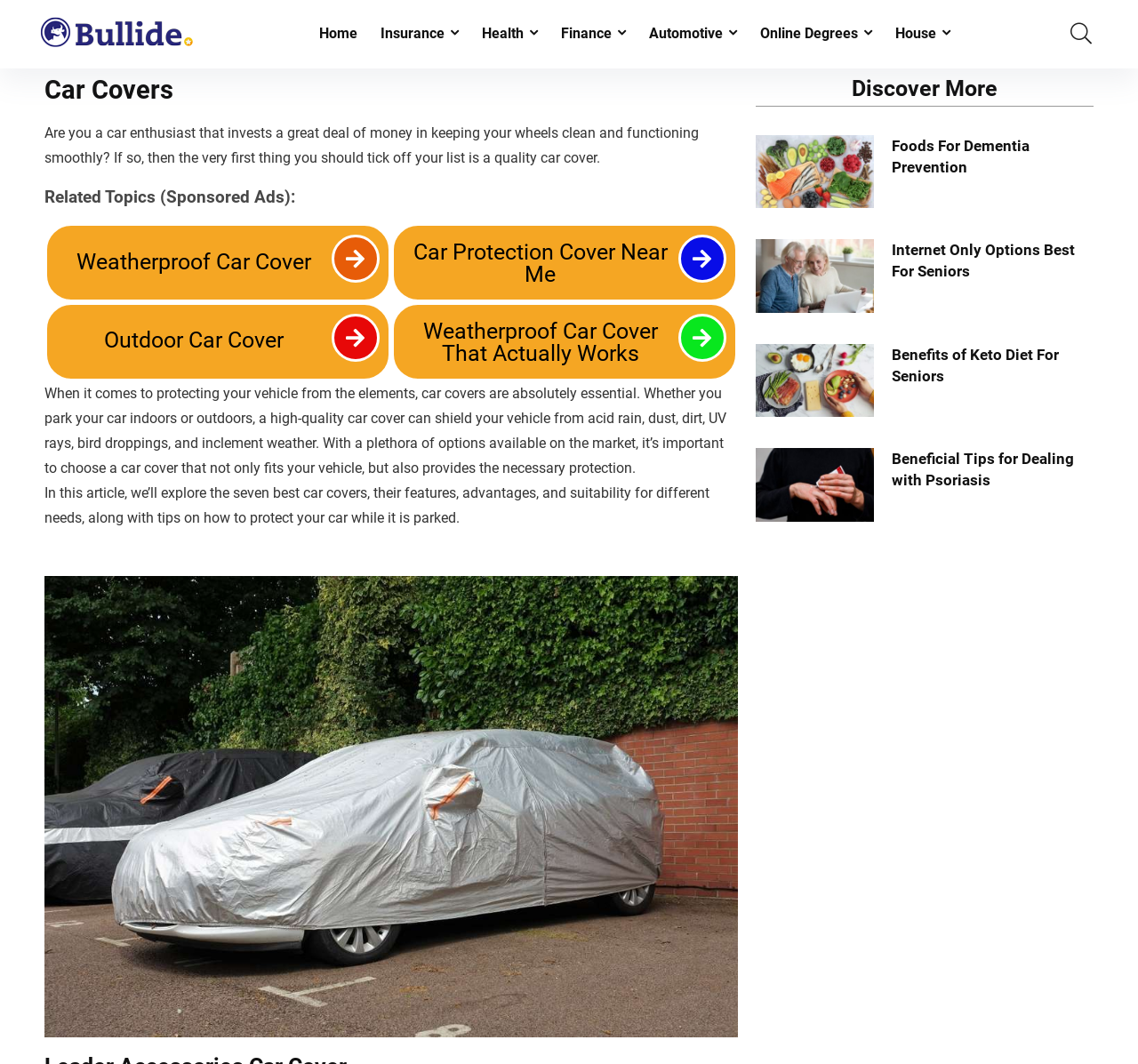Please respond to the question with a concise word or phrase:
How many sponsored ads are listed under 'Related Topics'?

4